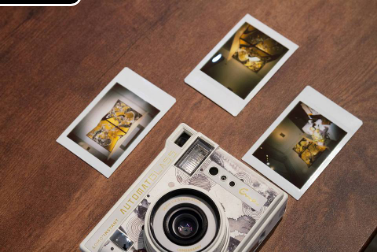How many instant photographs are beside the camera?
Look at the image and respond with a one-word or short-phrase answer.

two